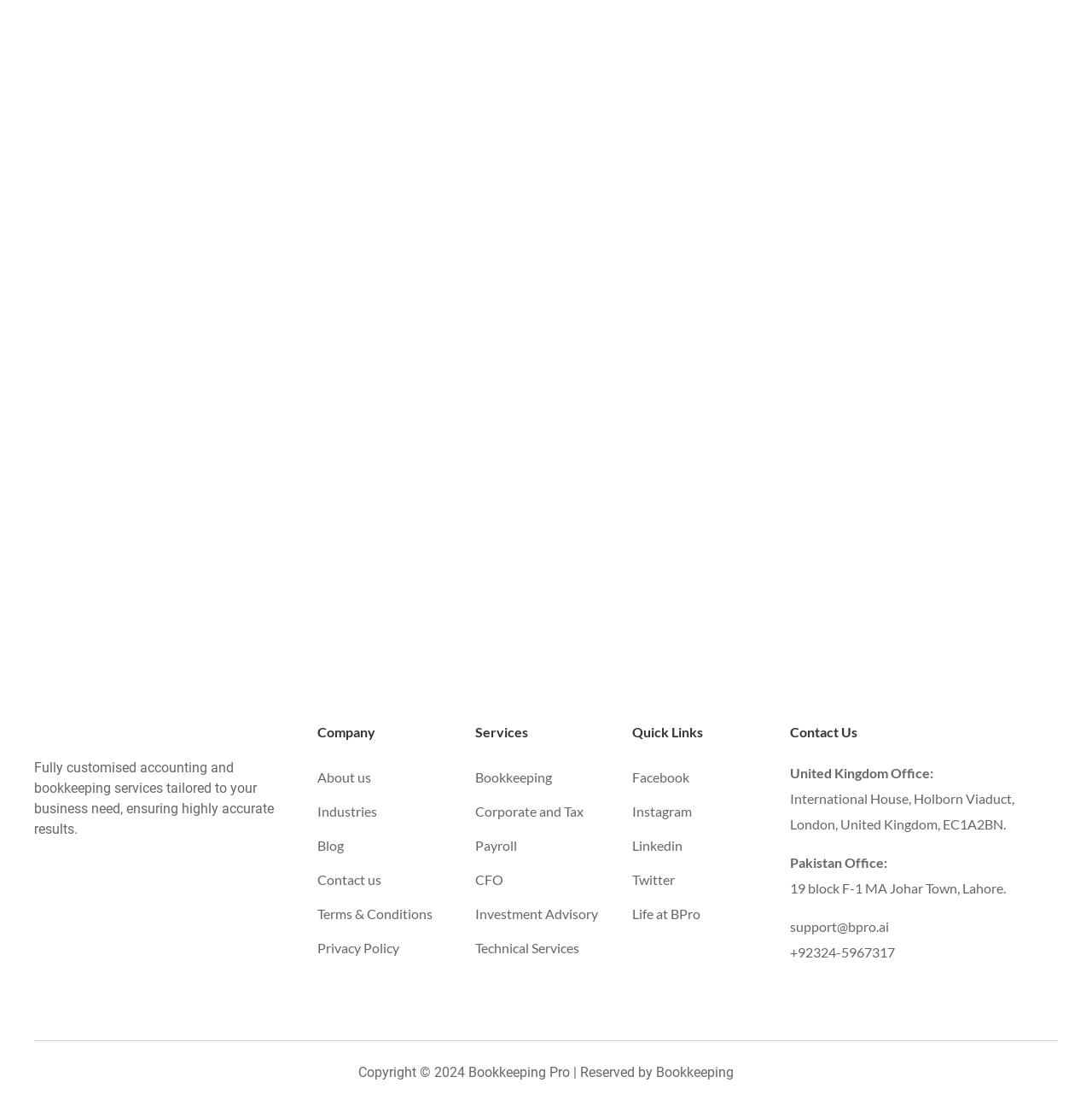Determine the bounding box coordinates of the element that should be clicked to execute the following command: "Read about the company".

[0.291, 0.695, 0.34, 0.71]